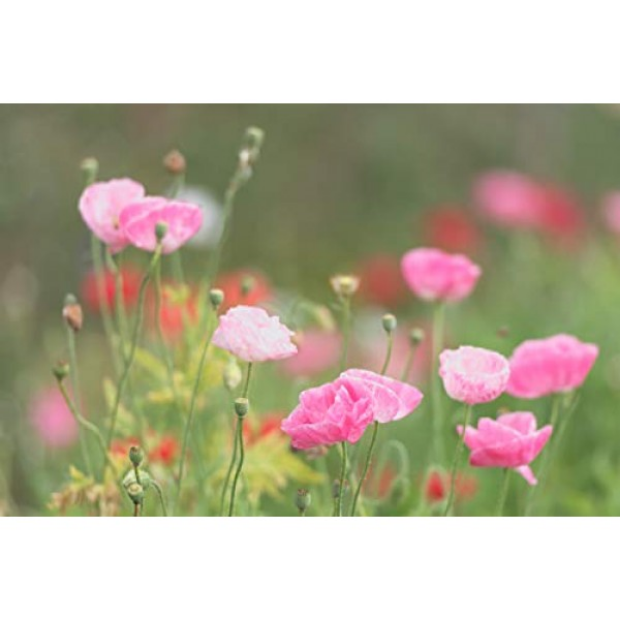What is being promoted by the 'Sweet Yards Seed Co.'?
Carefully analyze the image and provide a thorough answer to the question.

The caption associates the image with the 'Sweet Yards Seed Co.' and mentions that it represents their offering of Shirley Poppy Seeds in mixed colors, which suggests that the company is promoting these seeds for customers to purchase and plant in their gardens.